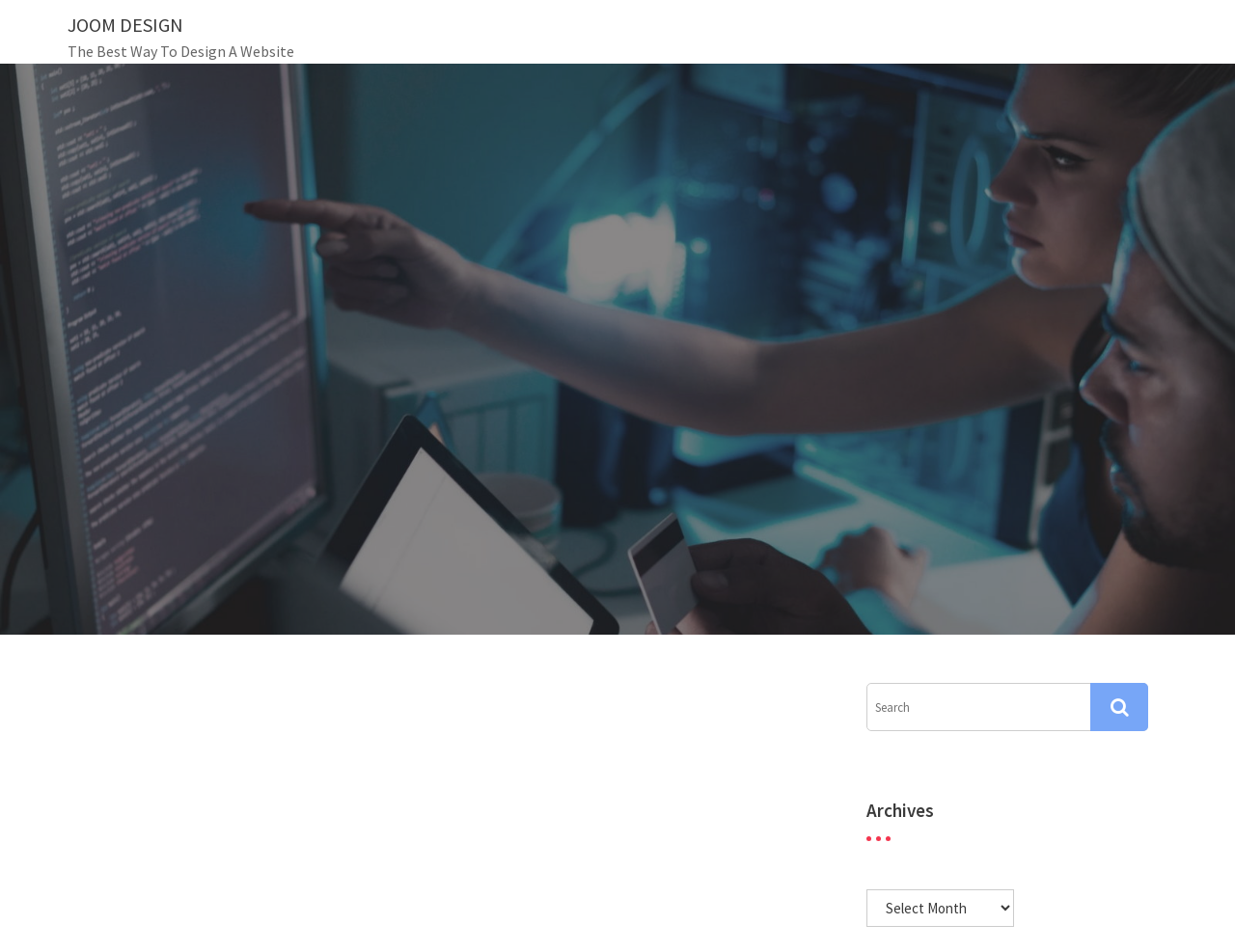What is the main topic of the webpage?
Provide a thorough and detailed answer to the question.

The webpage has a heading that mentions 'Civil Groundwork's Software', and the image on the webpage does not provide any clear indication of a different topic. Therefore, it can be inferred that the main topic of the webpage is related to Civil Groundwork's Software.